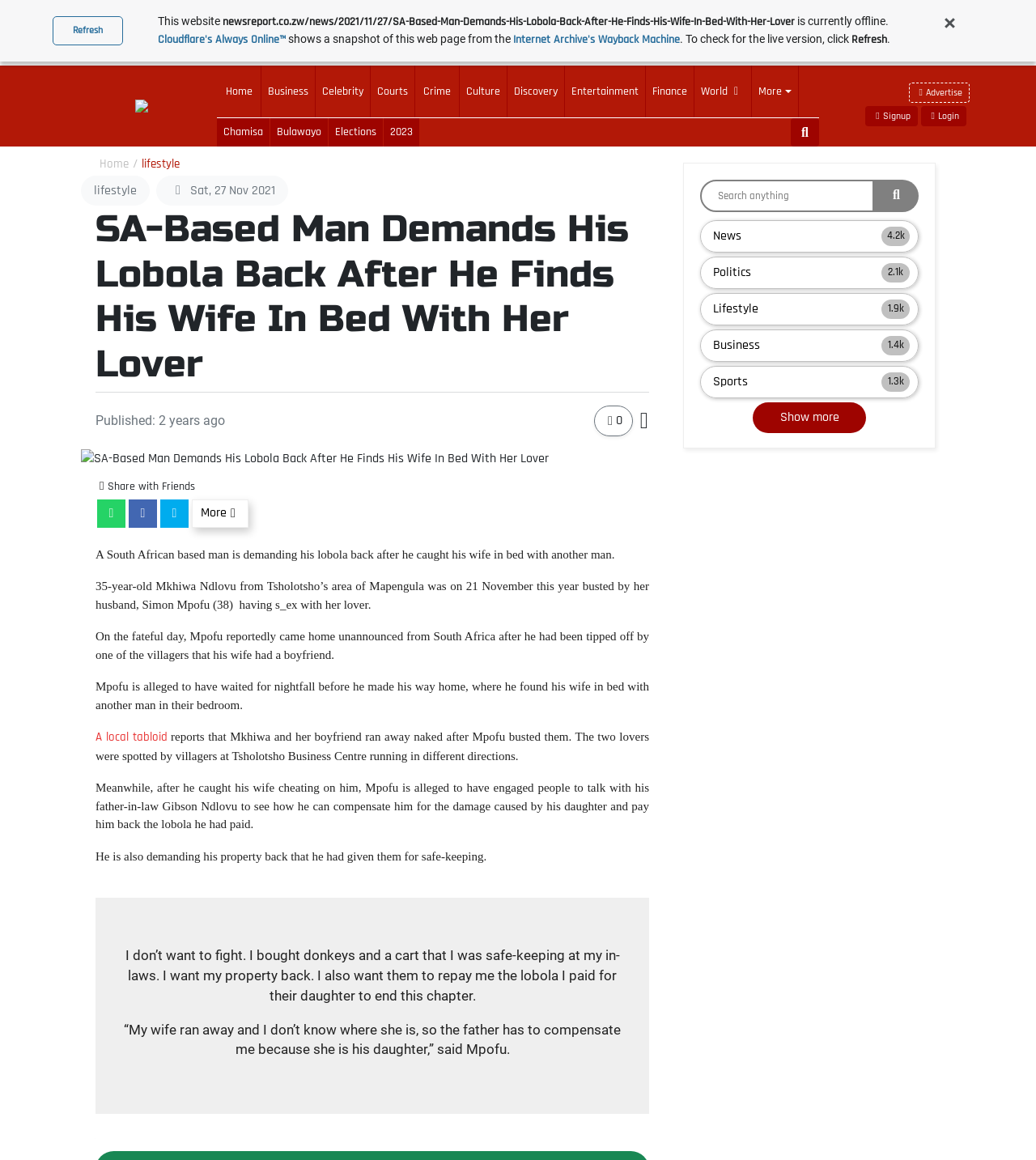How old is Mkhiwa Ndlovu?
Give a detailed explanation using the information visible in the image.

I found the age of Mkhiwa Ndlovu in the article content, which states '35-year-old Mkhiwa Ndlovu from Tsholotsho’s area of Mapengula...'. This explicitly mentions her age as 35 years old.